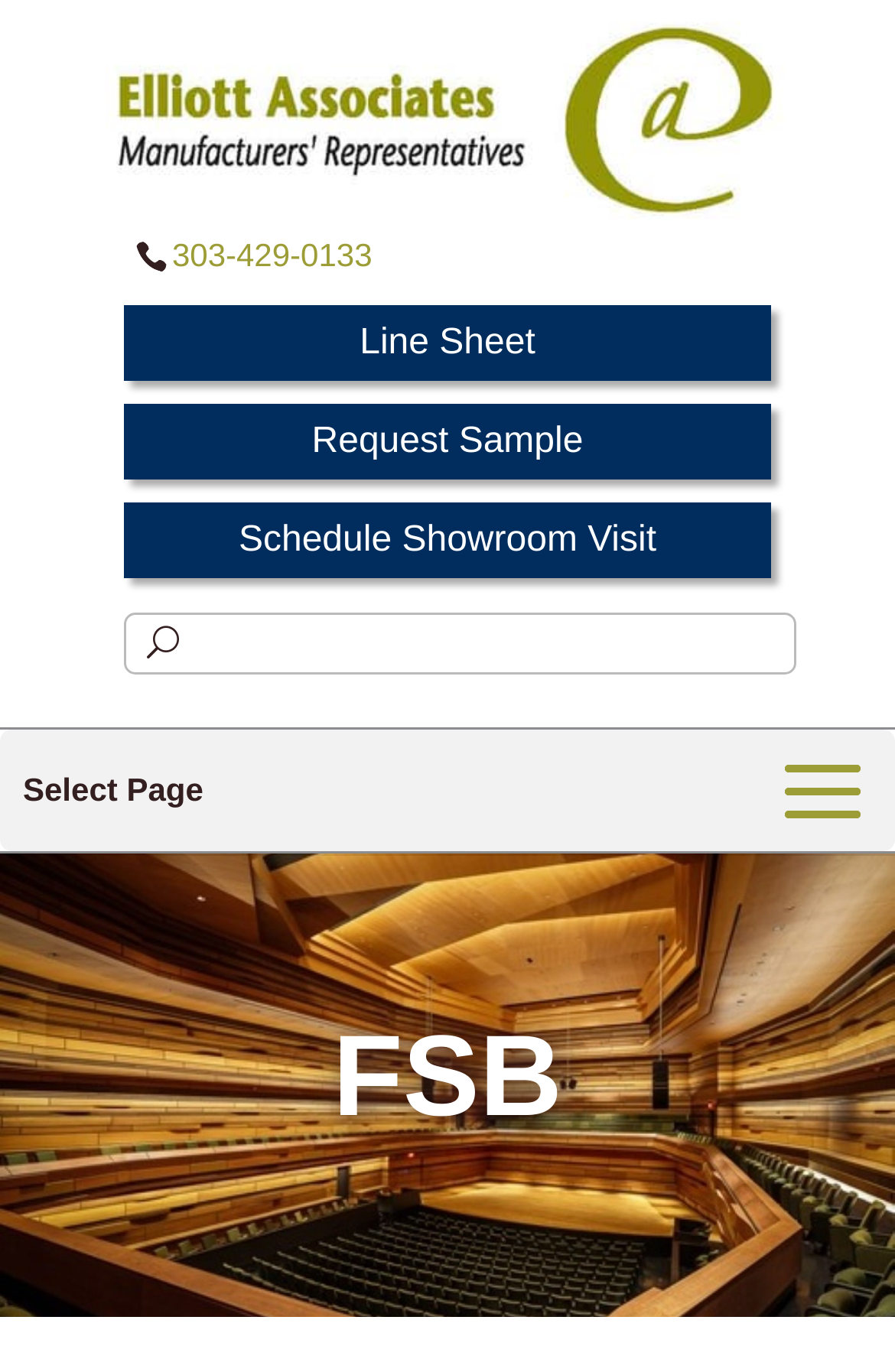What is the text next to the search box?
Using the image, provide a detailed and thorough answer to the question.

I looked at the search box and found the static text 'Search for:' next to it, which is a label indicating what the search box is for.